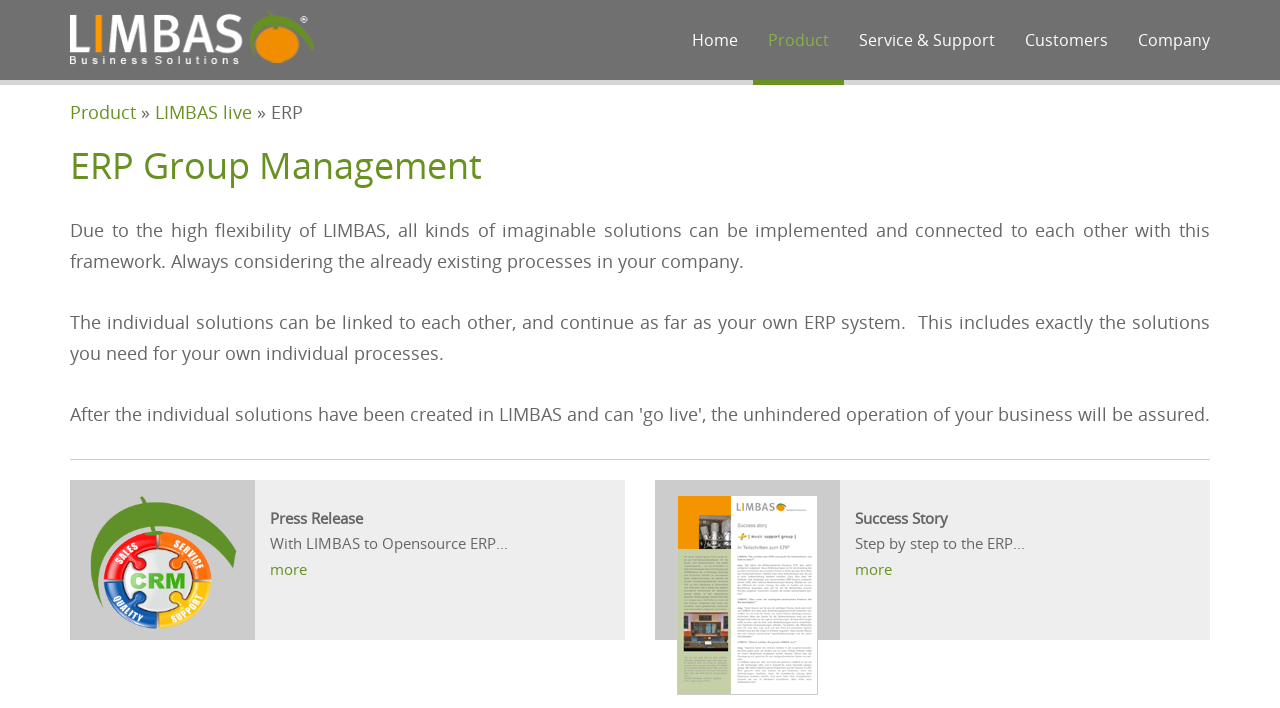Locate the bounding box coordinates of the clickable region necessary to complete the following instruction: "click on the Home link". Provide the coordinates in the format of four float numbers between 0 and 1, i.e., [left, top, right, bottom].

[0.529, 0.0, 0.588, 0.113]